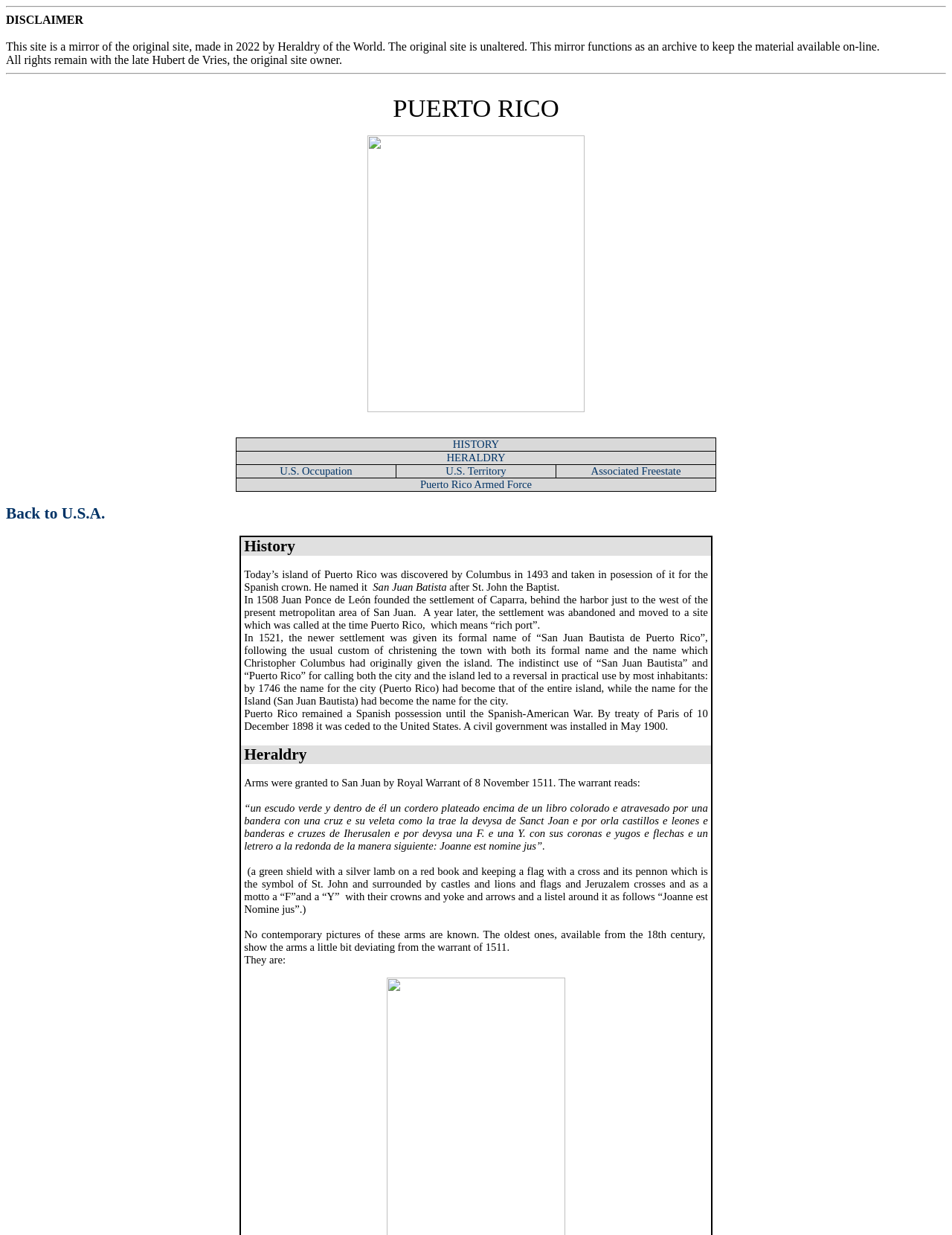Can you provide the bounding box coordinates for the element that should be clicked to implement the instruction: "Search for help"?

None